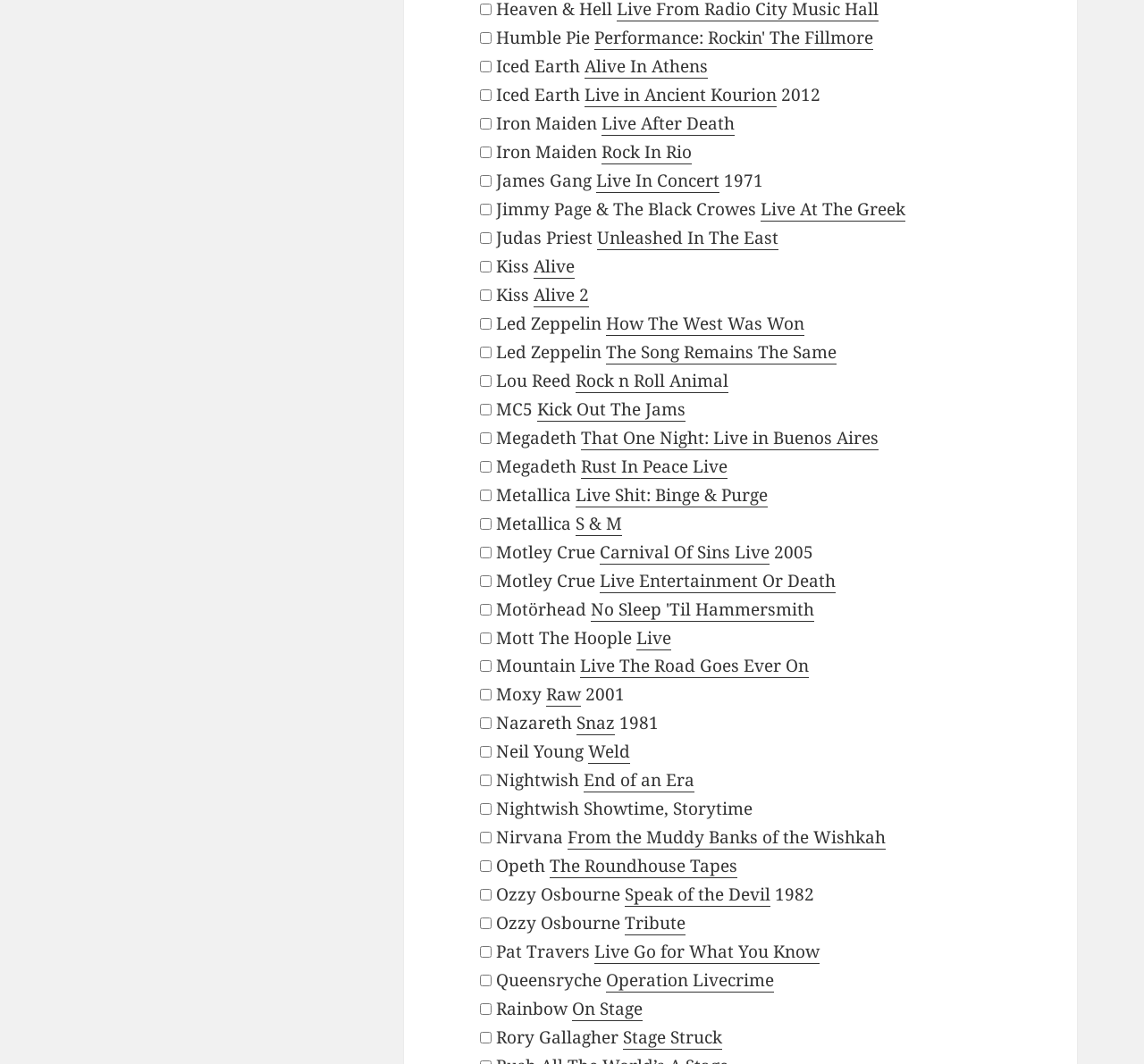Identify the bounding box coordinates of the element to click to follow this instruction: 'View Live in Ancient Kourion'. Ensure the coordinates are four float values between 0 and 1, provided as [left, top, right, bottom].

[0.511, 0.078, 0.679, 0.101]